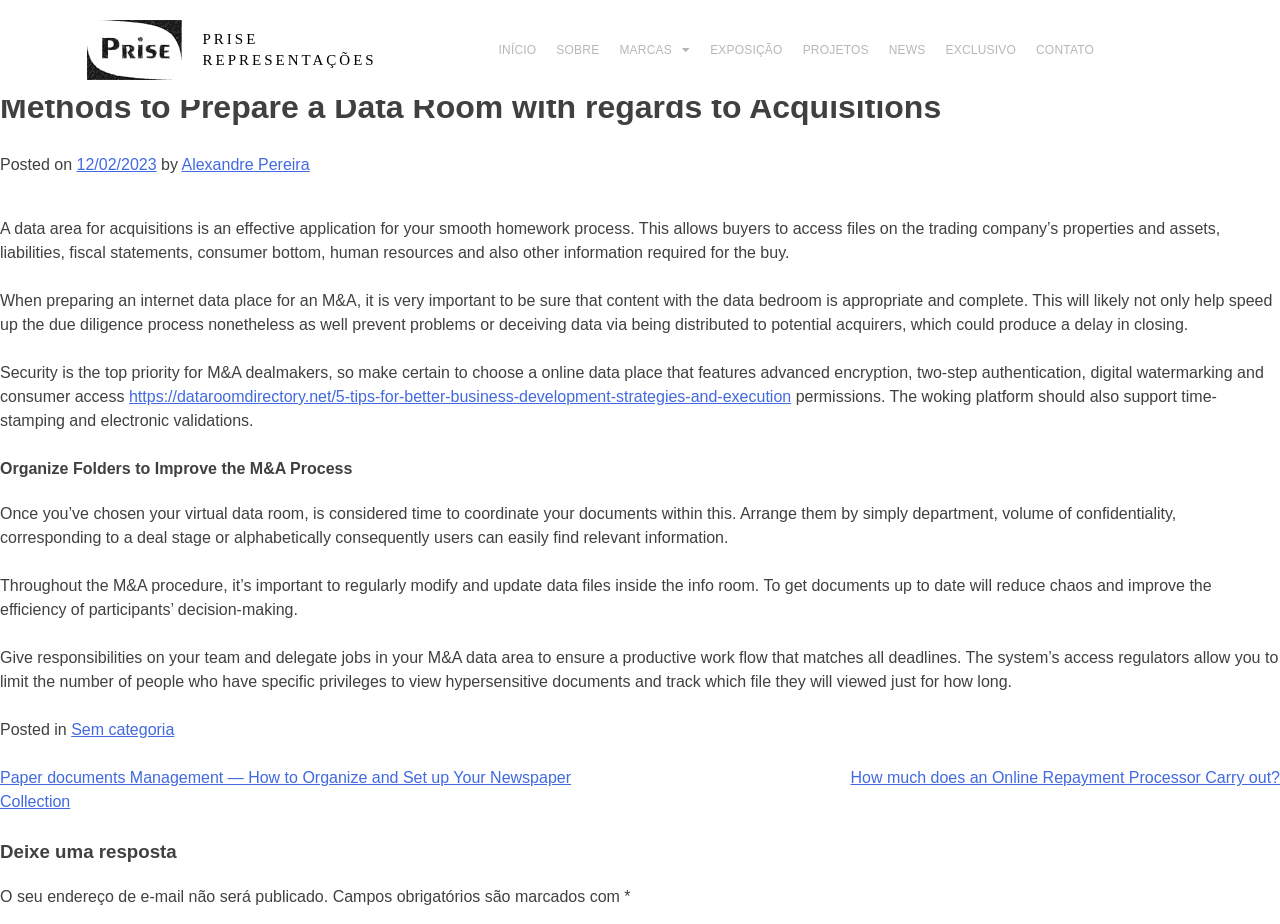Select the bounding box coordinates of the element I need to click to carry out the following instruction: "Check the NEWS section".

[0.686, 0.029, 0.731, 0.079]